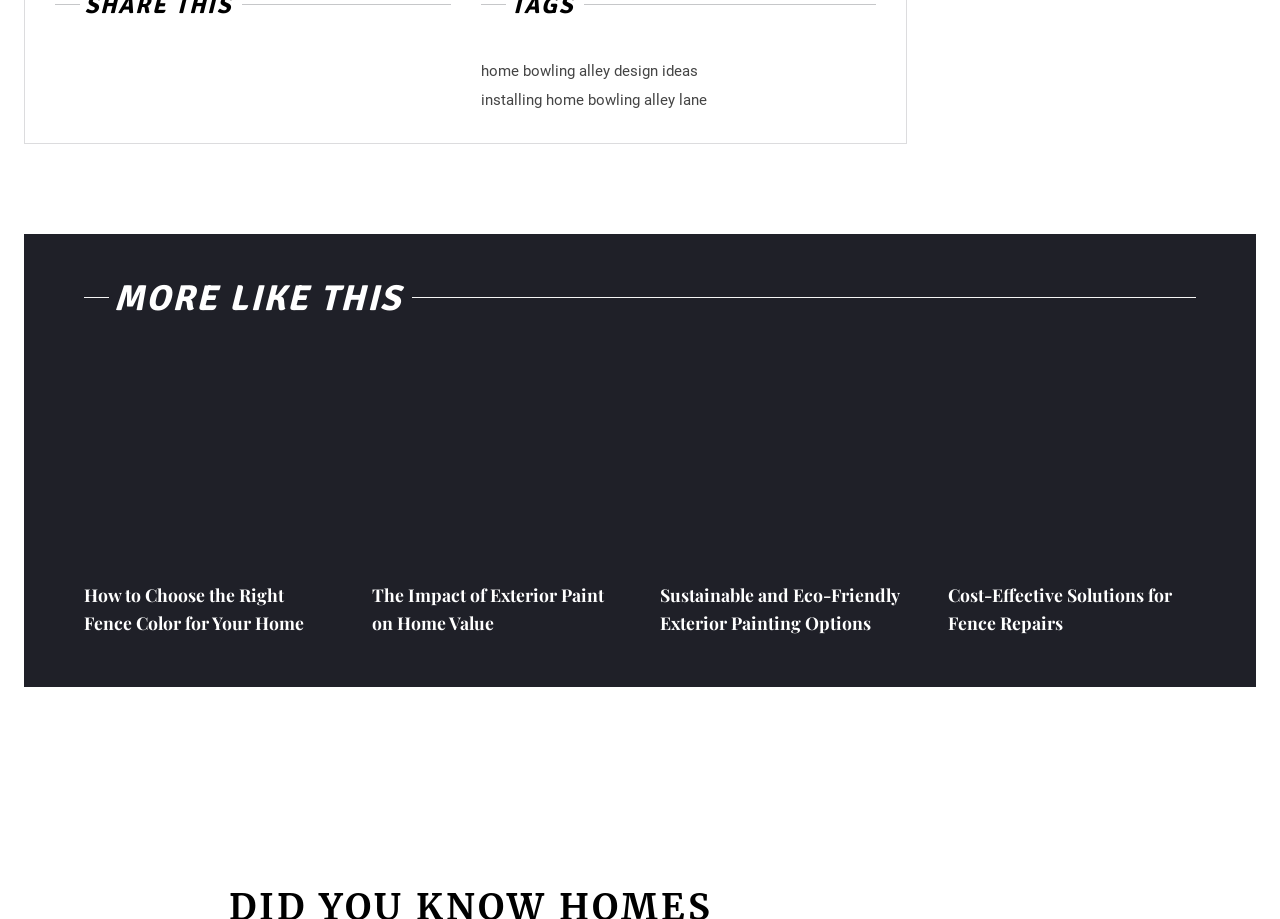What is the topic of the article 'The Impact of Exterior Paint on Home Value'?
Kindly give a detailed and elaborate answer to the question.

I looked at the title of the article 'The Impact of Exterior Paint on Home Value' and determined that it is related to the topic of how exterior paint affects the value of a home.